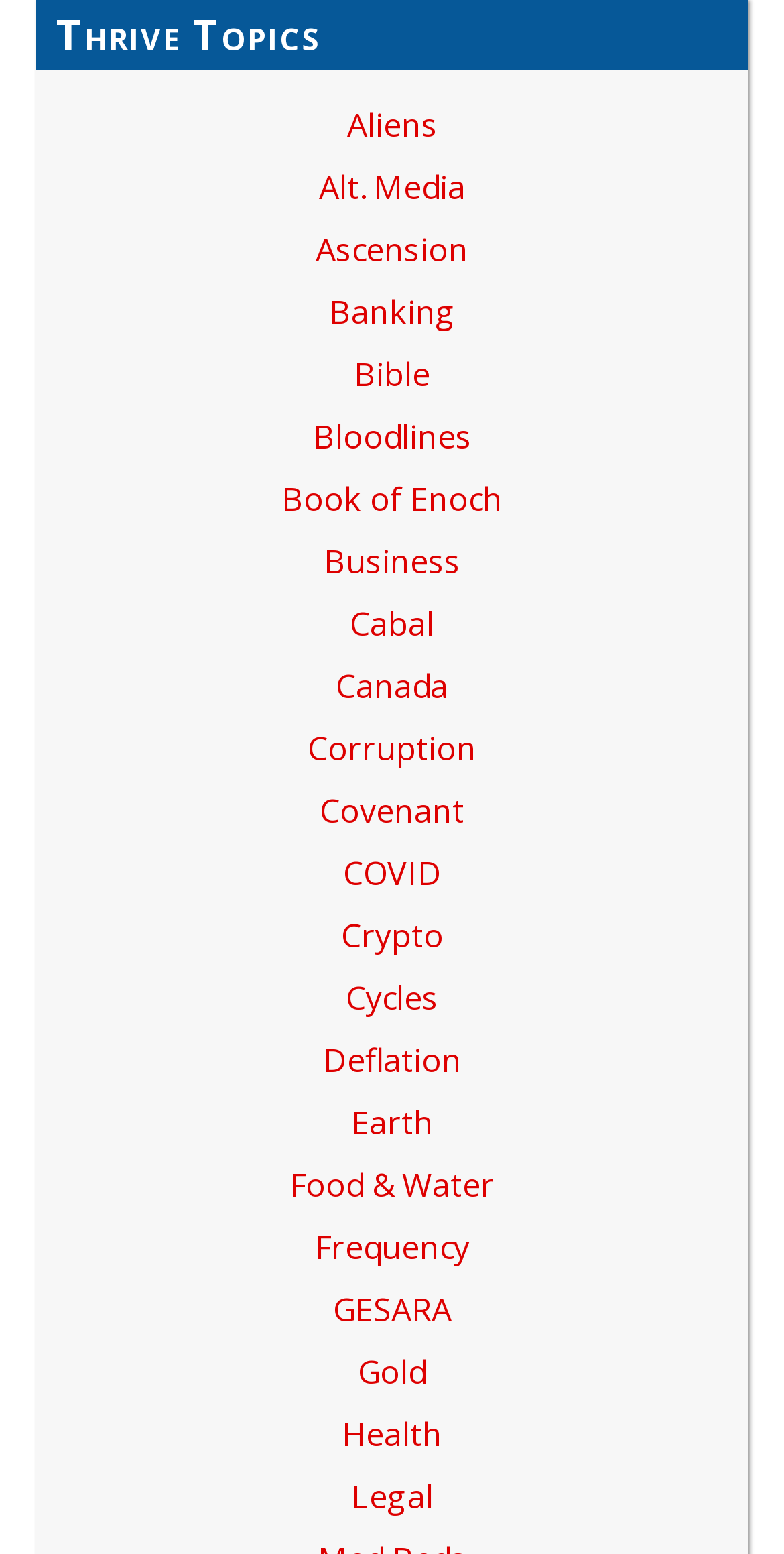Please identify the bounding box coordinates of the element's region that needs to be clicked to fulfill the following instruction: "Click on Aliens". The bounding box coordinates should consist of four float numbers between 0 and 1, i.e., [left, top, right, bottom].

[0.442, 0.066, 0.558, 0.095]